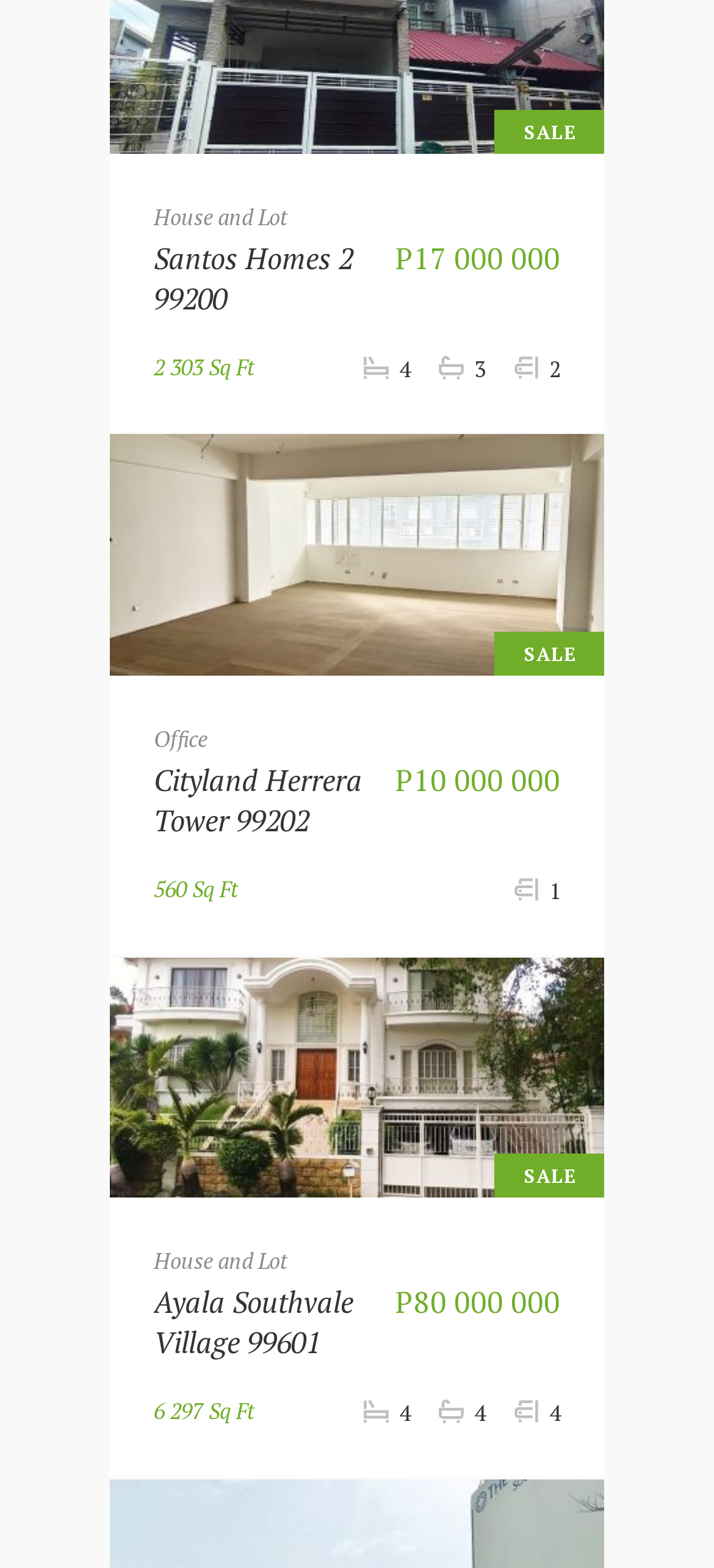Using the elements shown in the image, answer the question comprehensively: What type of property is Santos Homes 2 99200?

I found the answer by looking at the text 'House and Lot' which is located near the heading 'Santos Homes 2 99200'.